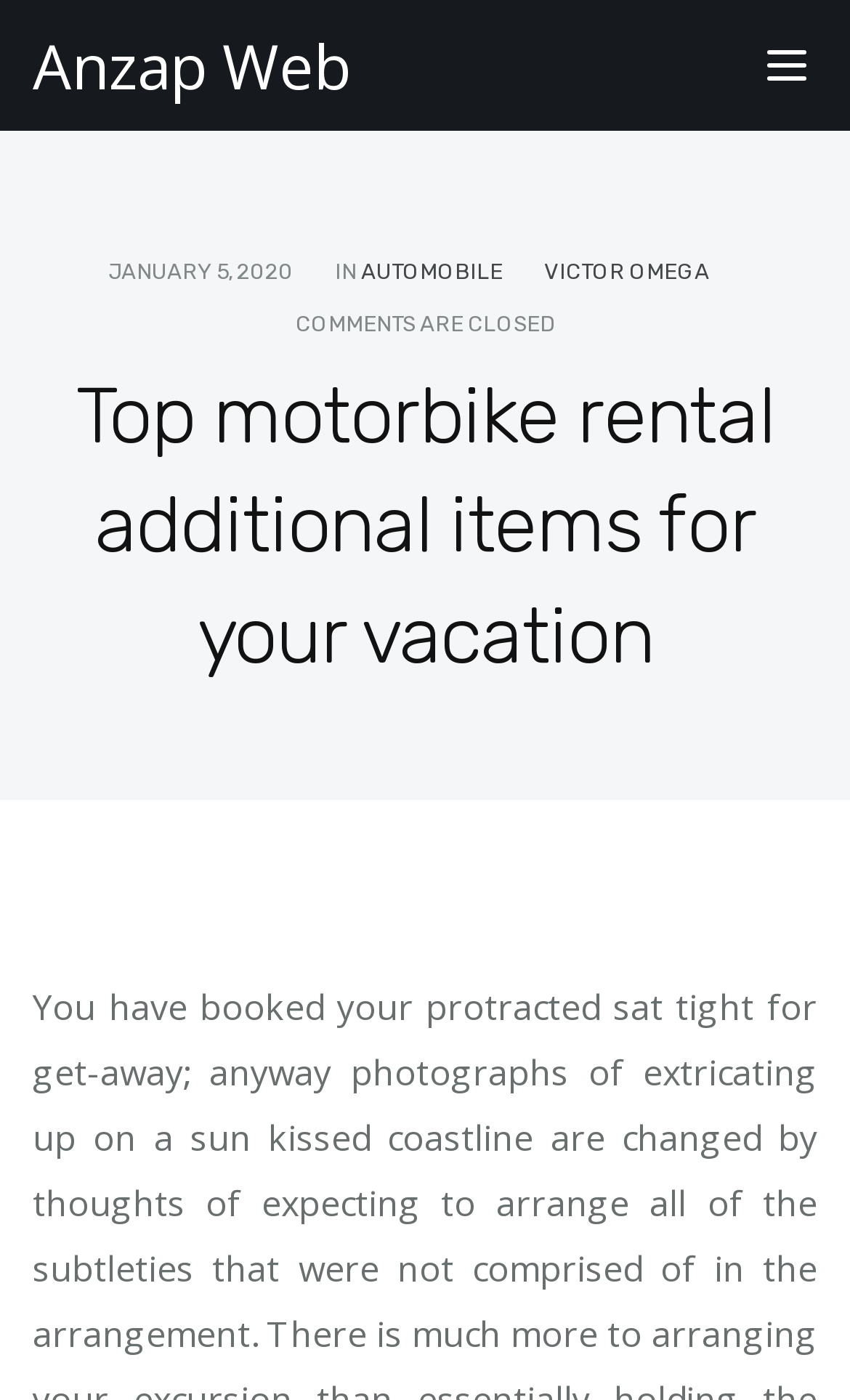Use the information in the screenshot to answer the question comprehensively: What is the purpose of the button 'Toggle navigation'?

The button 'Toggle navigation' is likely used to navigate through the webpage or to access a menu, as it is a common functionality in webpages to have a navigation button that toggles a menu or navigation options.